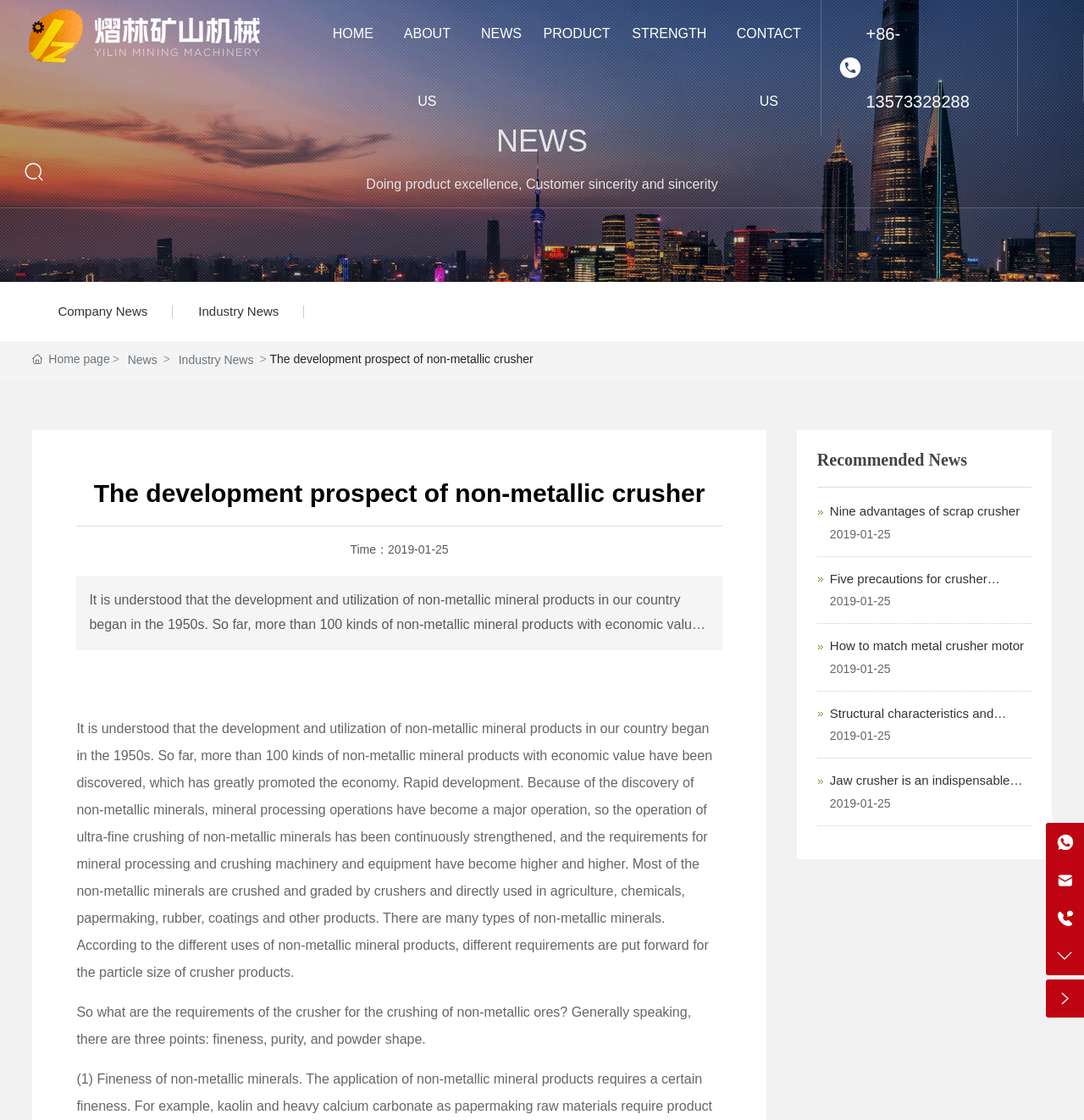Determine the bounding box coordinates of the clickable element to complete this instruction: "Contact us through phone number +86-13573328288". Provide the coordinates in the format of four float numbers between 0 and 1, [left, top, right, bottom].

[0.799, 0.0, 0.922, 0.121]